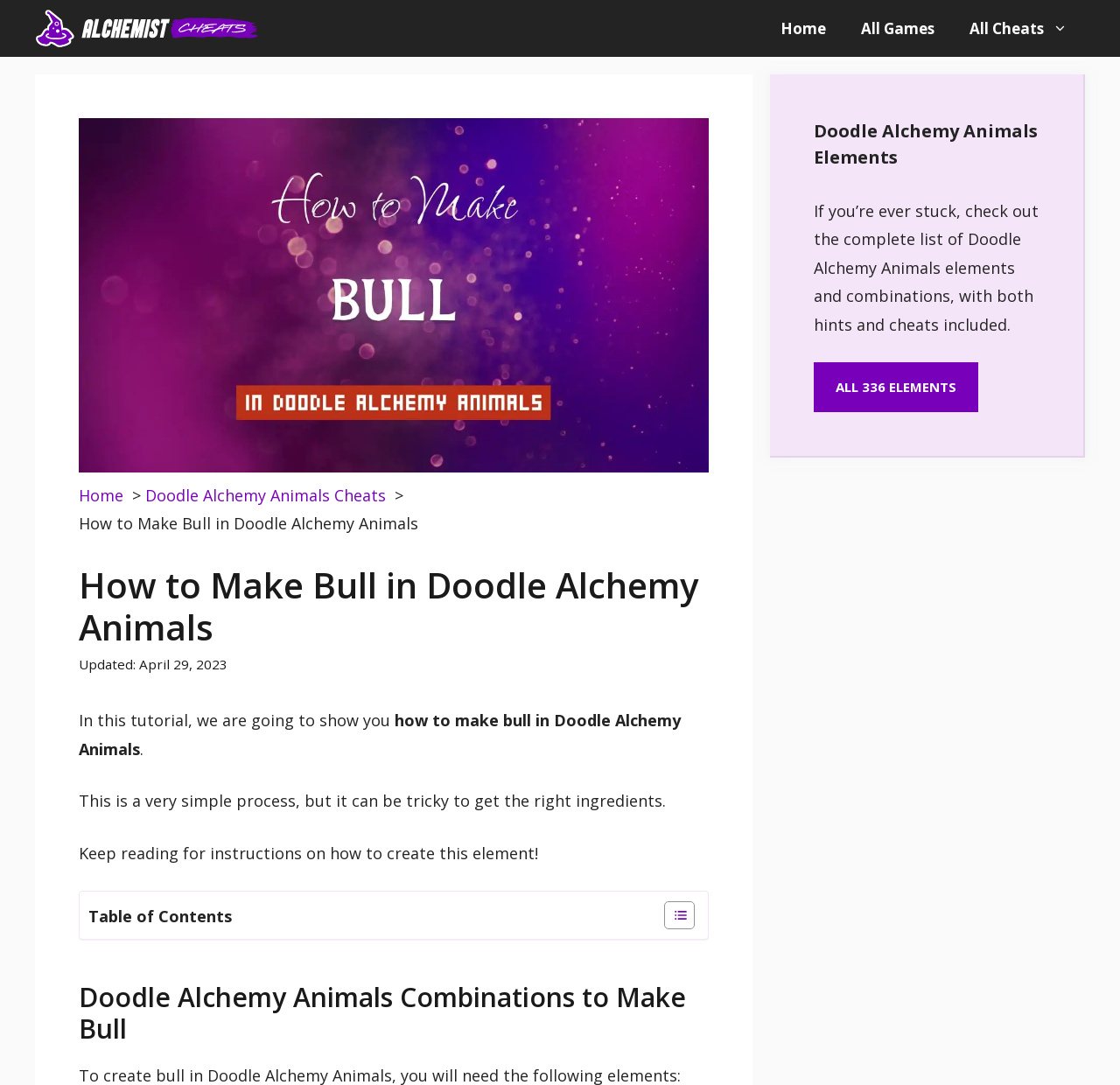Kindly determine the bounding box coordinates for the clickable area to achieve the given instruction: "Click on the 'Alchemist Cheats' link".

[0.031, 0.0, 0.231, 0.052]